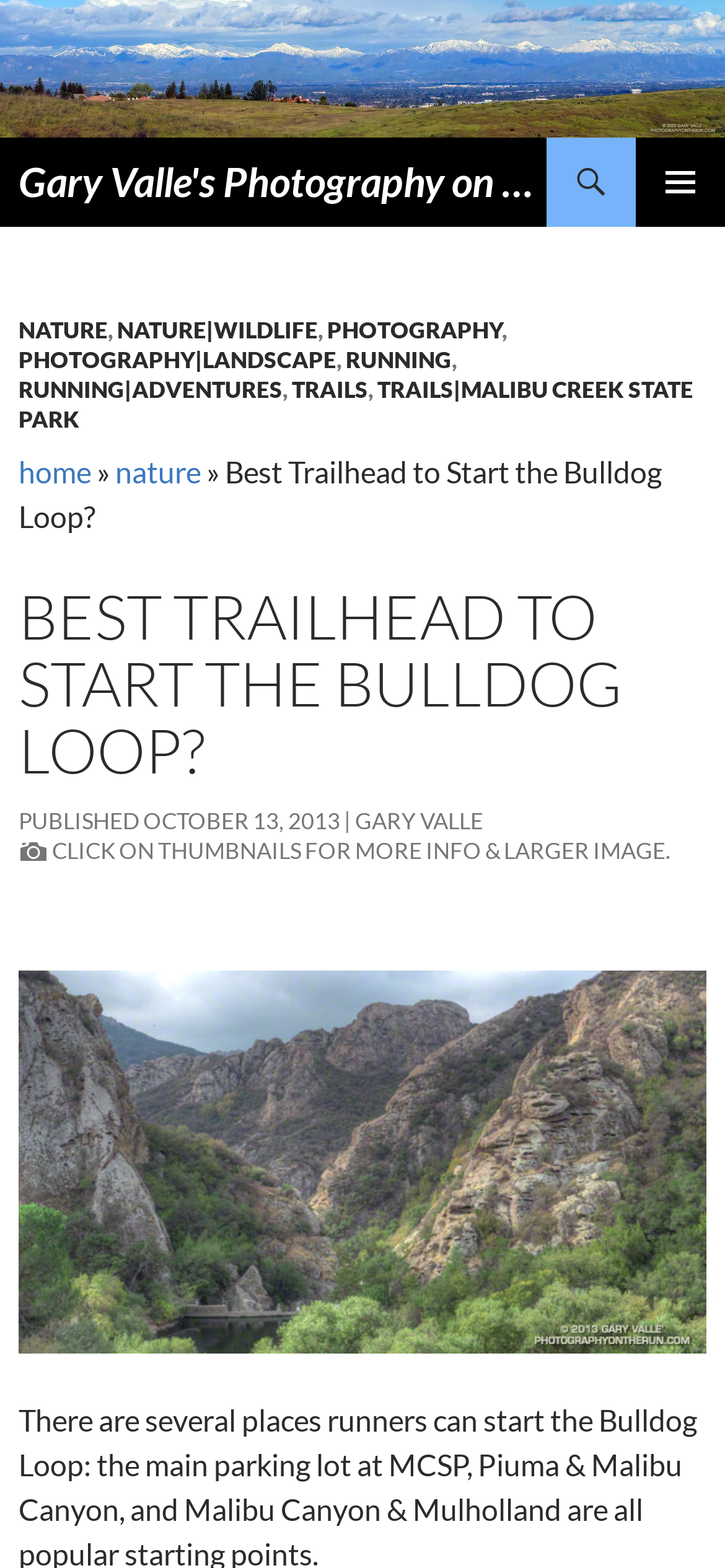Analyze the image and deliver a detailed answer to the question: What is the name of the photographer?

The name of the photographer can be found in the link 'Gary Valle's Photography on the Run' at the top of the page, and also in the link 'GARY VALLE' below the heading 'BEST TRAILHEAD TO START THE BULLDOG LOOP?'.